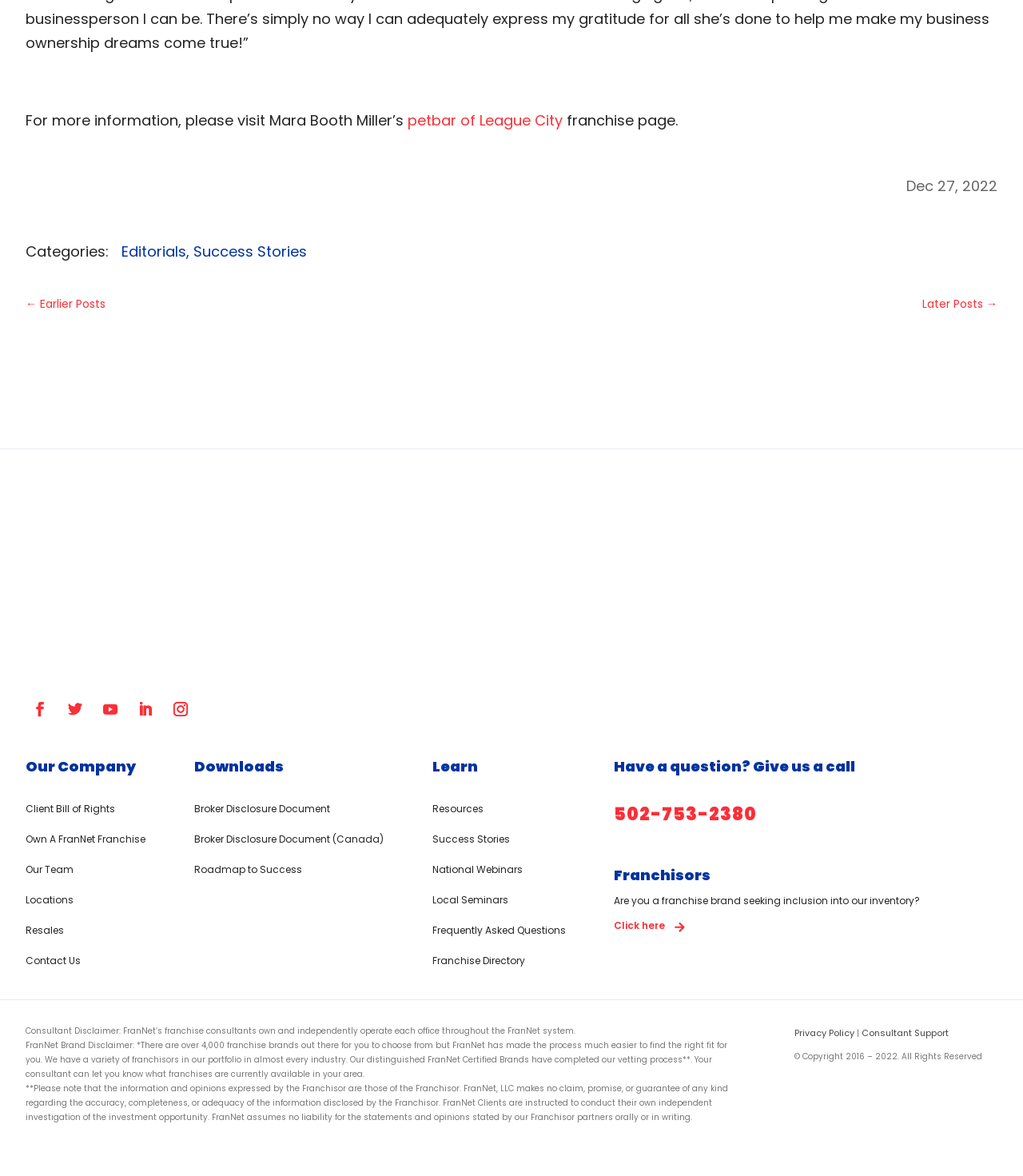What is the phone number mentioned on the page?
Please answer the question as detailed as possible.

I found the phone number '502-753-2380' mentioned on the page, which is located in the region with bounding box coordinates [0.6, 0.682, 0.74, 0.703]. This phone number is likely a contact number for the company or its representatives.